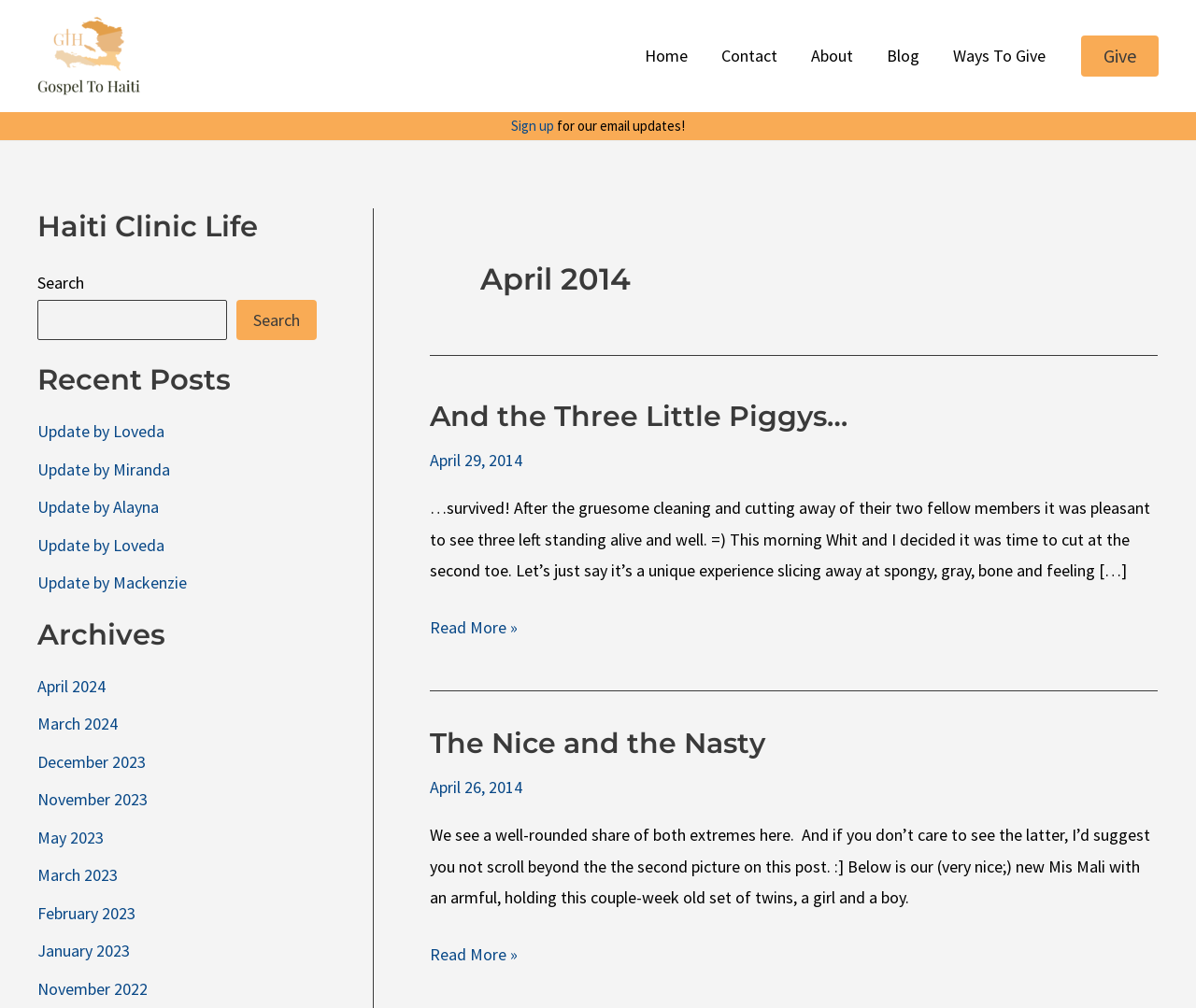Can you show the bounding box coordinates of the region to click on to complete the task described in the instruction: "Search for something"?

[0.031, 0.298, 0.19, 0.338]